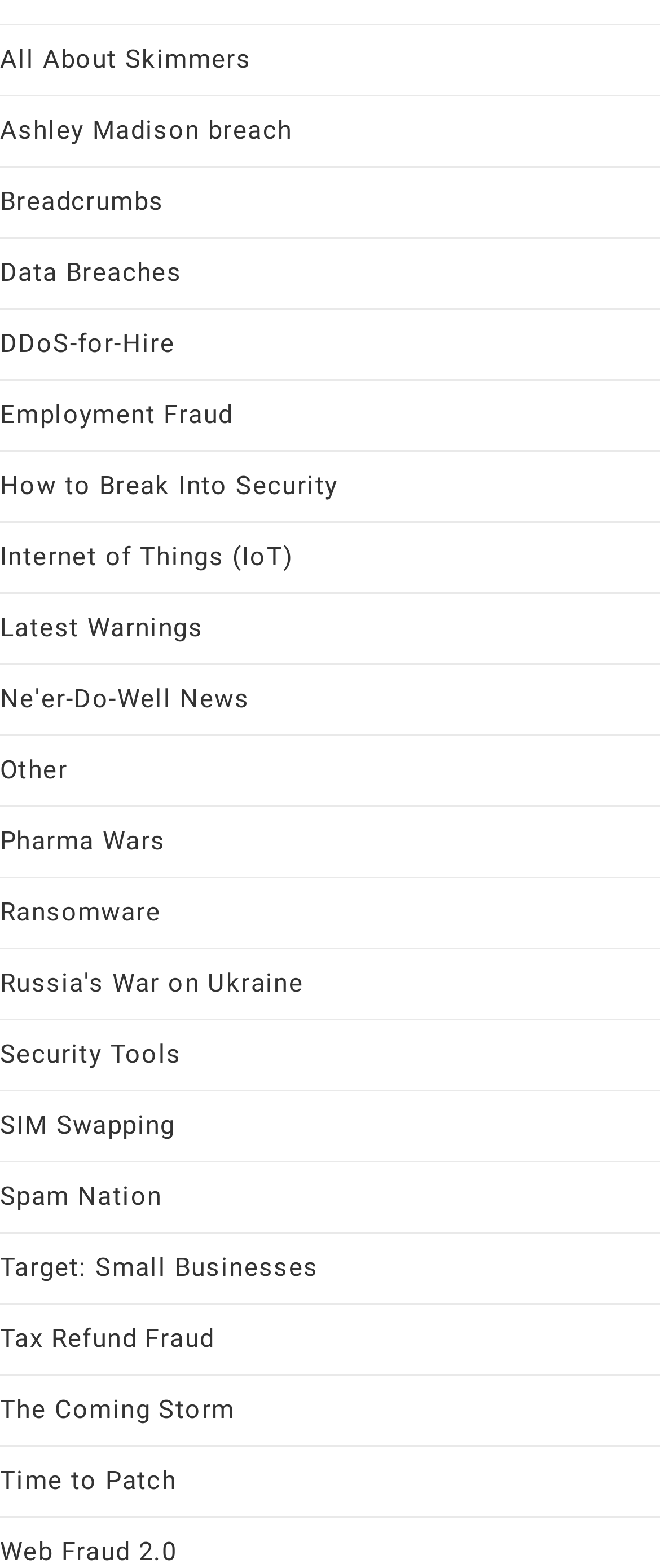What is the topic of the first link?
Using the image, provide a detailed and thorough answer to the question.

I looked at the OCR text of the first link element, which is 'All About Skimmers', so the topic of the first link is Skimmers.